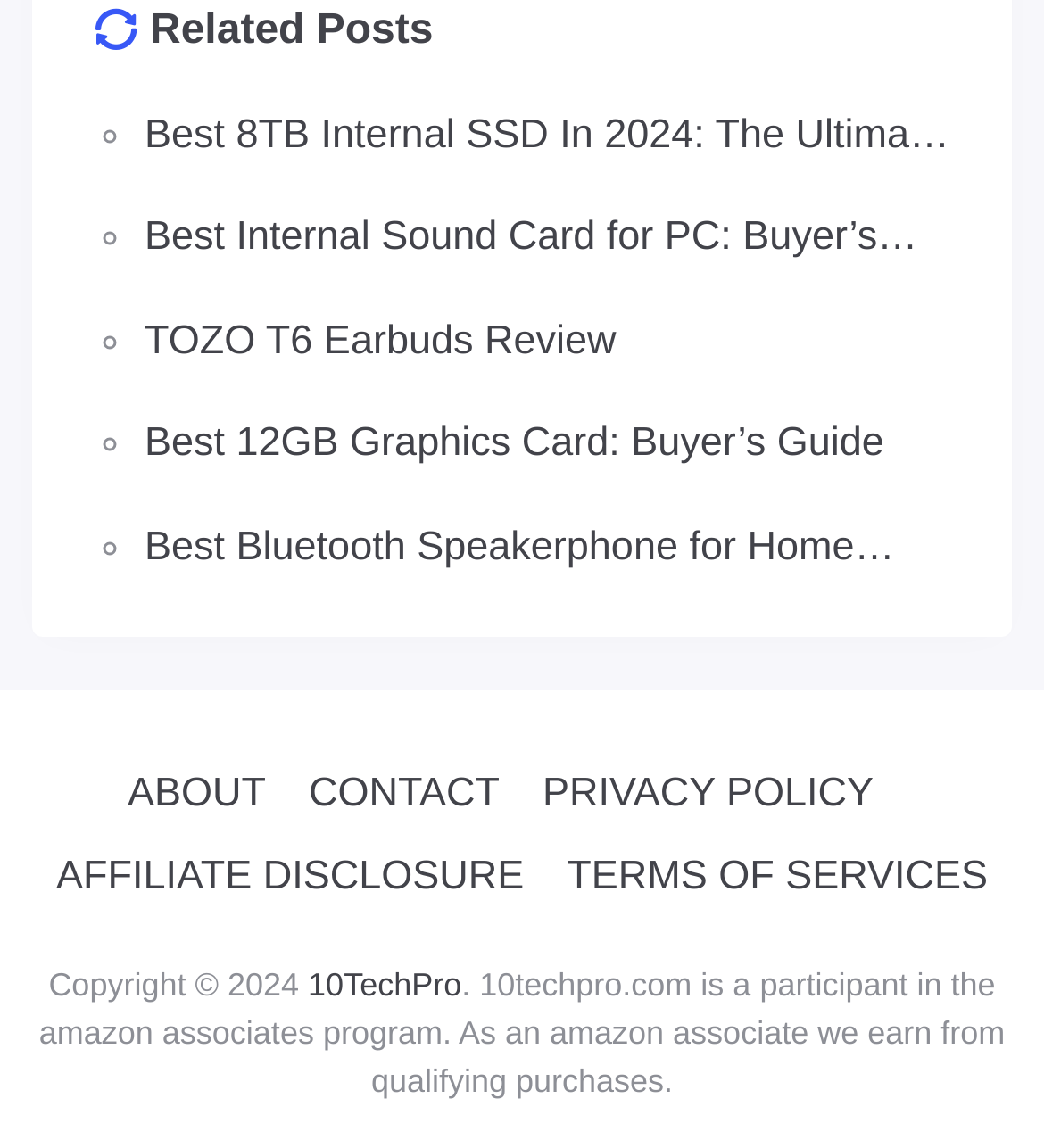Respond to the following query with just one word or a short phrase: 
What are the three links at the bottom of the webpage?

ABOUT, CONTACT, PRIVACY POLICY